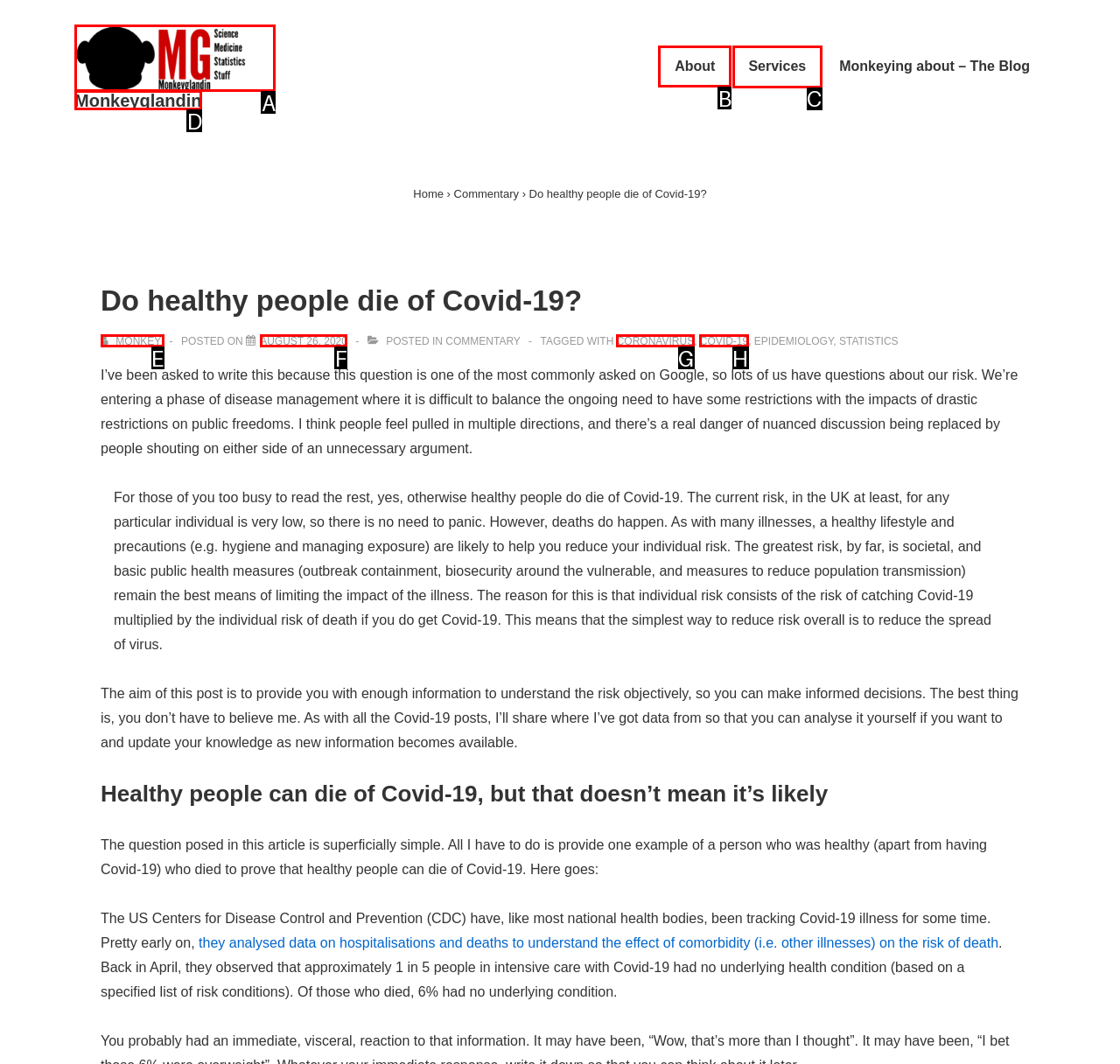Indicate the HTML element to be clicked to accomplish this task: Go to About page Respond using the letter of the correct option.

B